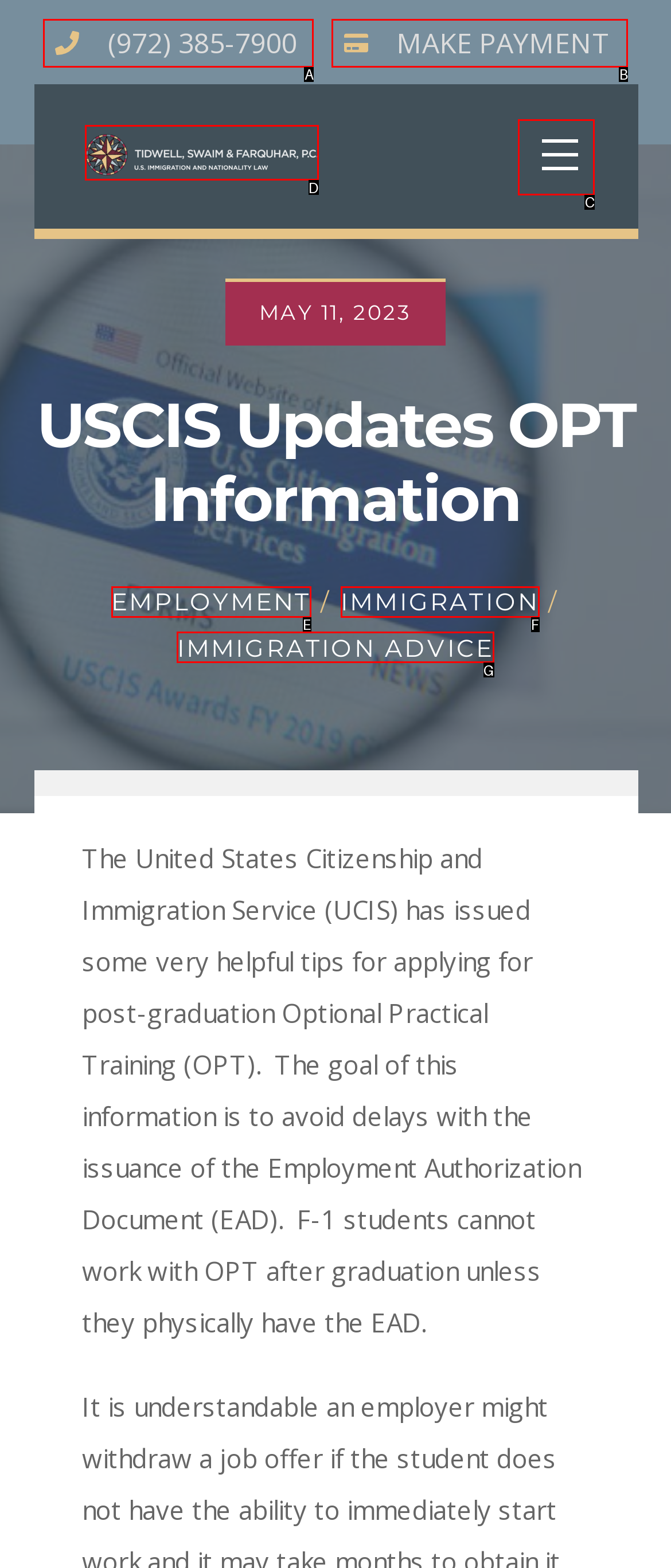Pick the option that best fits the description: alt="Tidwell, Swaim & Farquhar". Reply with the letter of the matching option directly.

D